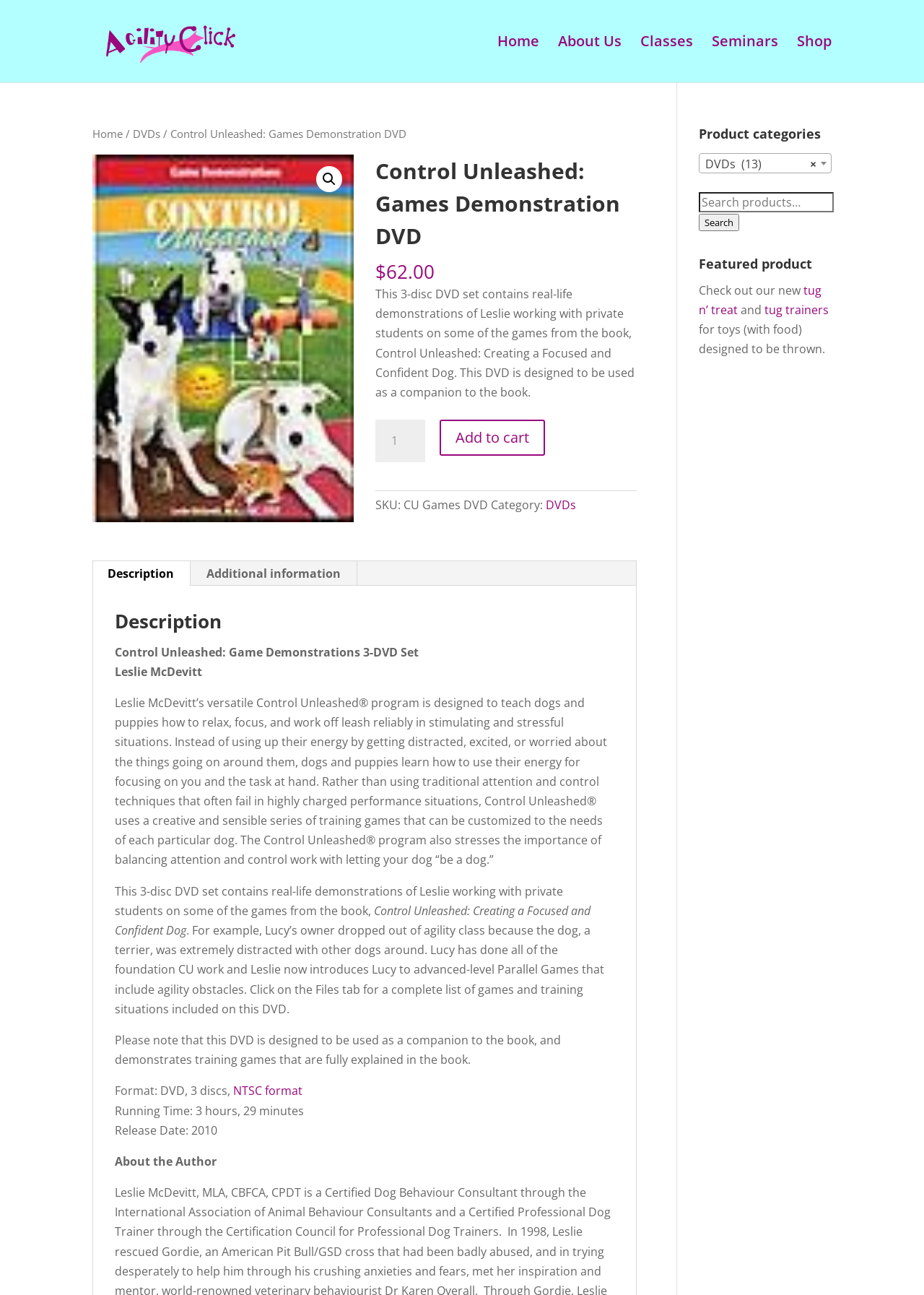What is the running time of the DVD?
Please give a detailed and thorough answer to the question, covering all relevant points.

The running time of the DVD is mentioned in the product description as '3 hours, 29 minutes', which is located below the DVD title and above the product details.